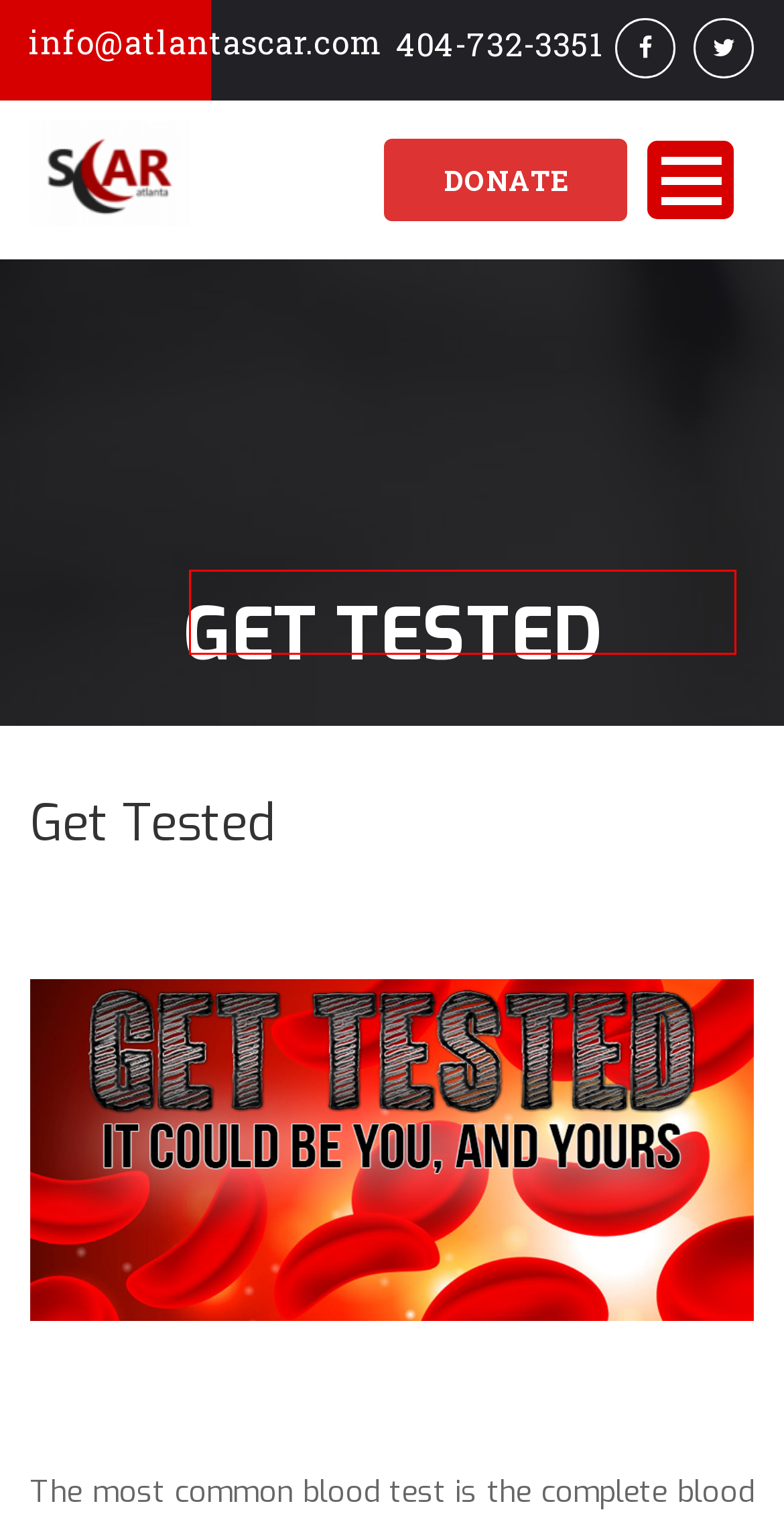Given a screenshot of a webpage with a red rectangle bounding box around a UI element, select the best matching webpage description for the new webpage that appears after clicking the highlighted element. The candidate descriptions are:
A. Donation Page – Atlanta SCAR
B. Atlanta SCAR – Sickle Cell Awareness Ride
C. News – Atlanta SCAR
D. Contact Us – Atlanta SCAR
E. Ladies of S.C.A.R. – Atlanta SCAR
F. Gallery – Atlanta SCAR
G. Volunteers – Atlanta SCAR
H. Events – Atlanta SCAR

G